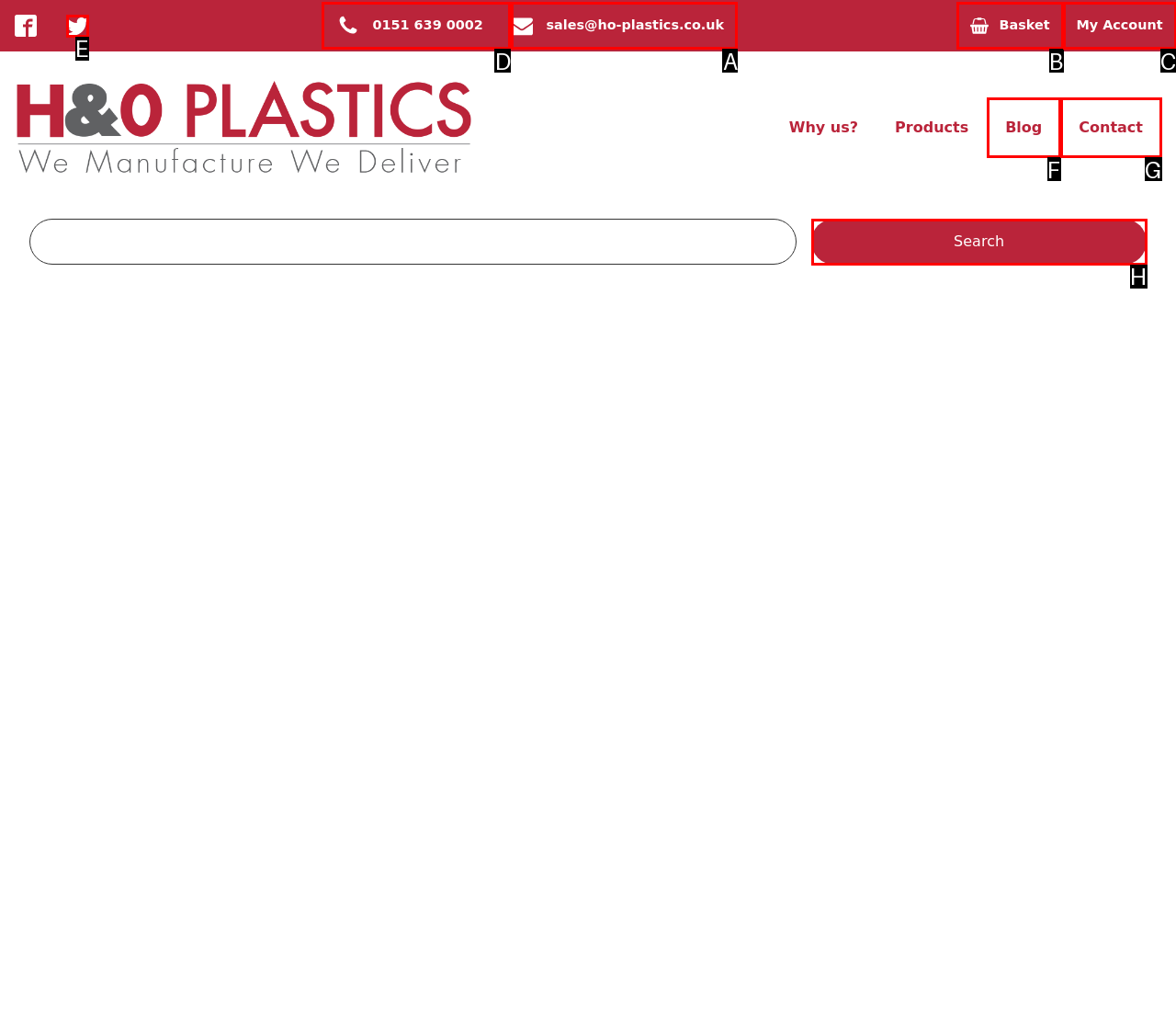Identify the correct choice to execute this task: Call us
Respond with the letter corresponding to the right option from the available choices.

D